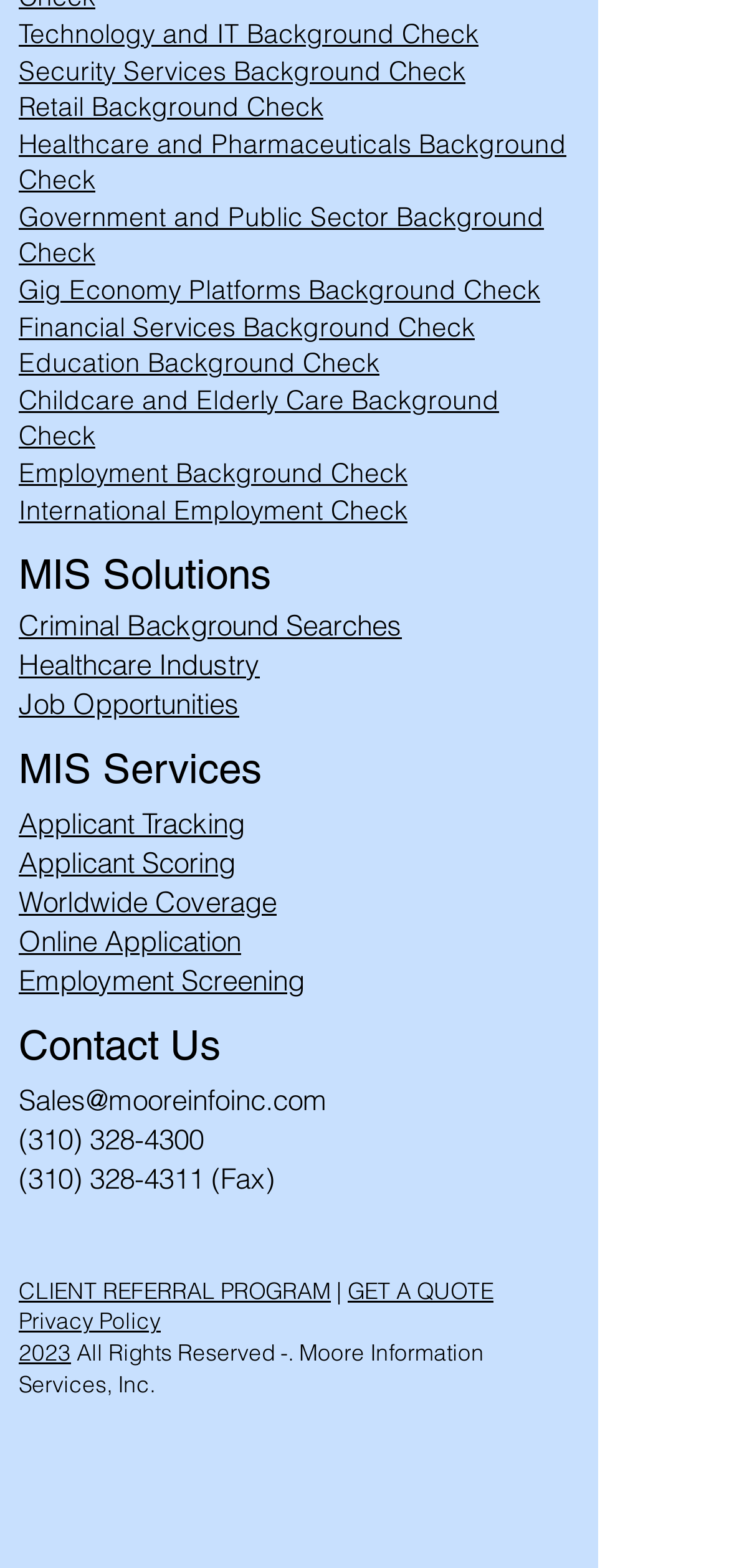Specify the bounding box coordinates of the element's region that should be clicked to achieve the following instruction: "Get a quote". The bounding box coordinates consist of four float numbers between 0 and 1, in the format [left, top, right, bottom].

[0.477, 0.814, 0.677, 0.831]